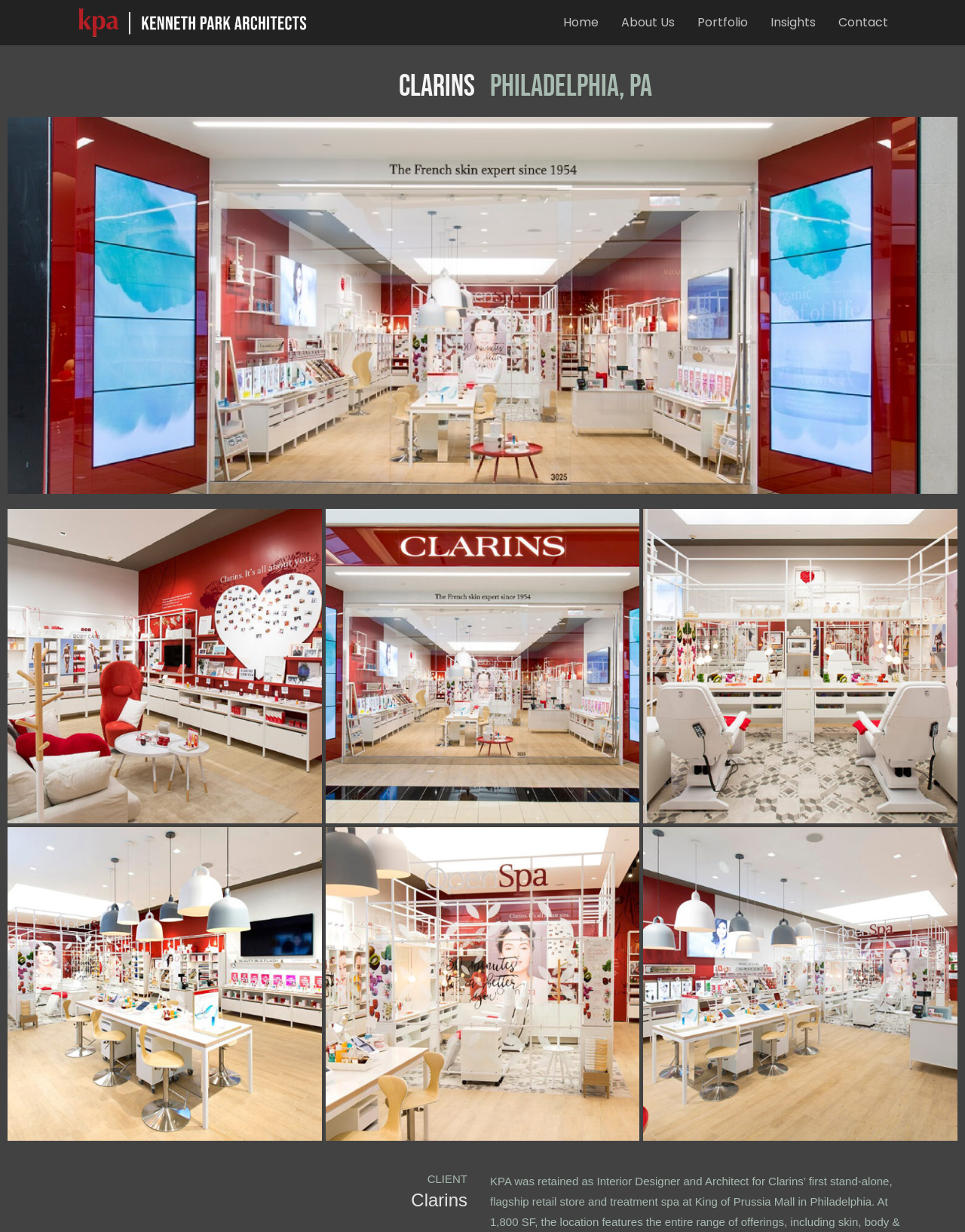Provide a brief response to the question below using a single word or phrase: 
What is the location of the Clarins store?

Philadelphia, PA